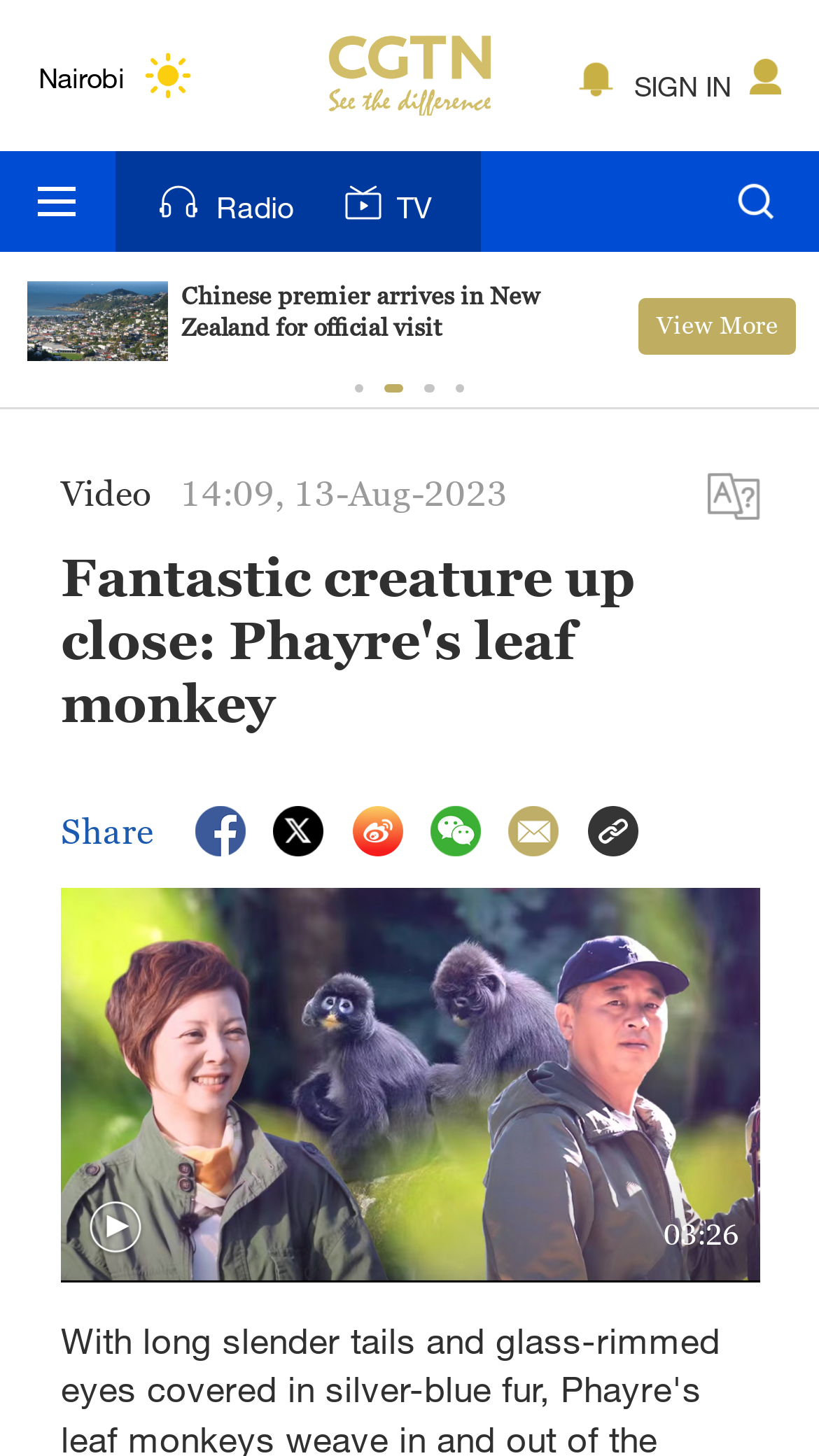For the following element description, predict the bounding box coordinates in the format (top-left x, top-left y, bottom-right x, bottom-right y). All values should be floating point numbers between 0 and 1. Description: parent_node: Sydney

[0.402, 0.025, 0.598, 0.079]